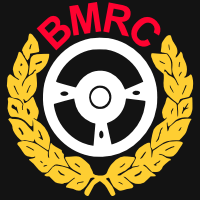What color are the laurel wreaths in the logo?
Carefully analyze the image and provide a thorough answer to the question.

The two symmetrical laurel wreaths surrounding the steering wheel in the BMRC logo are yellow in color, signifying victory and achievement in motorsports.